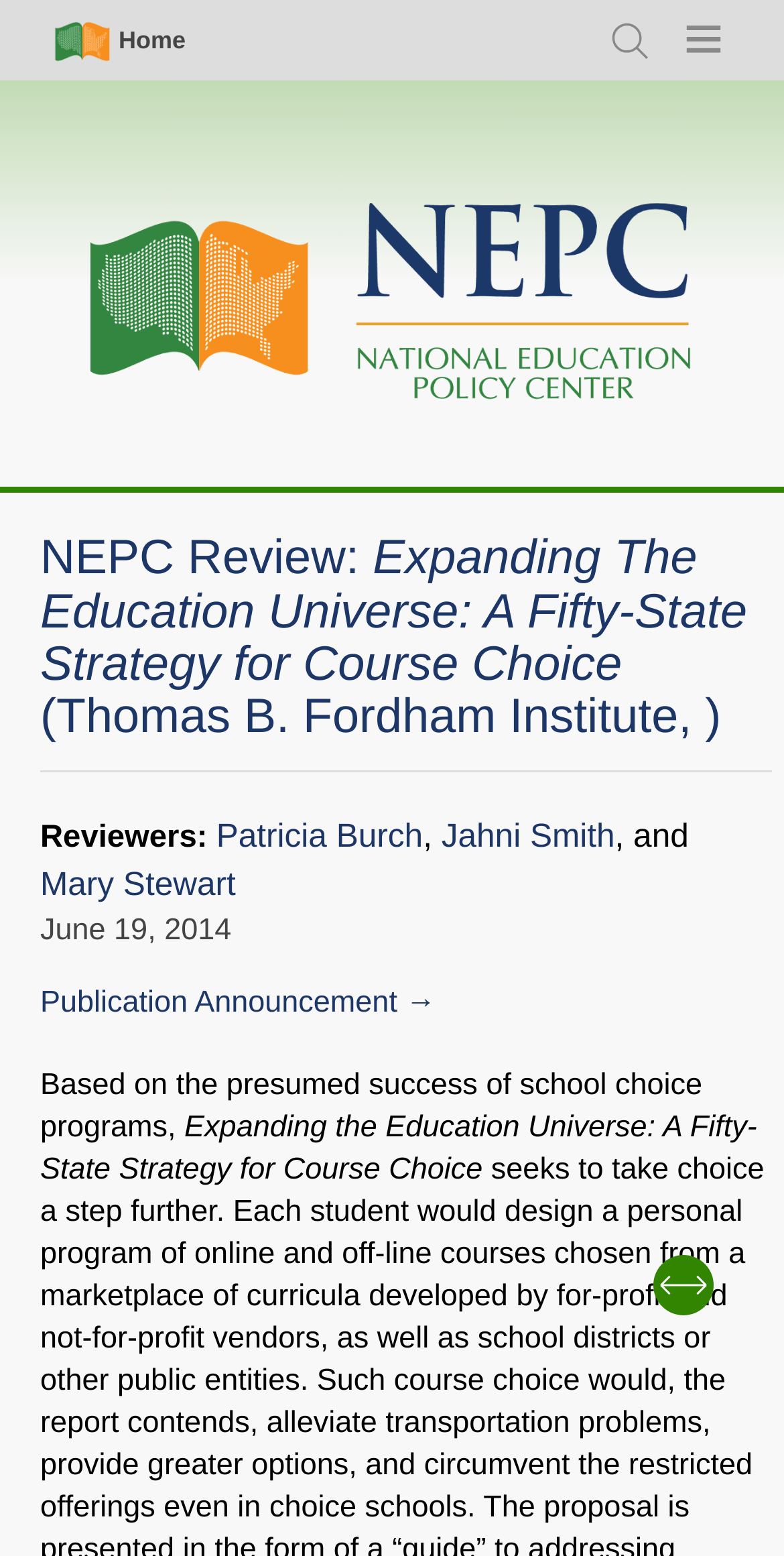What is the title of the review?
Give a one-word or short phrase answer based on the image.

NEPC Review: Expanding The Education Universe